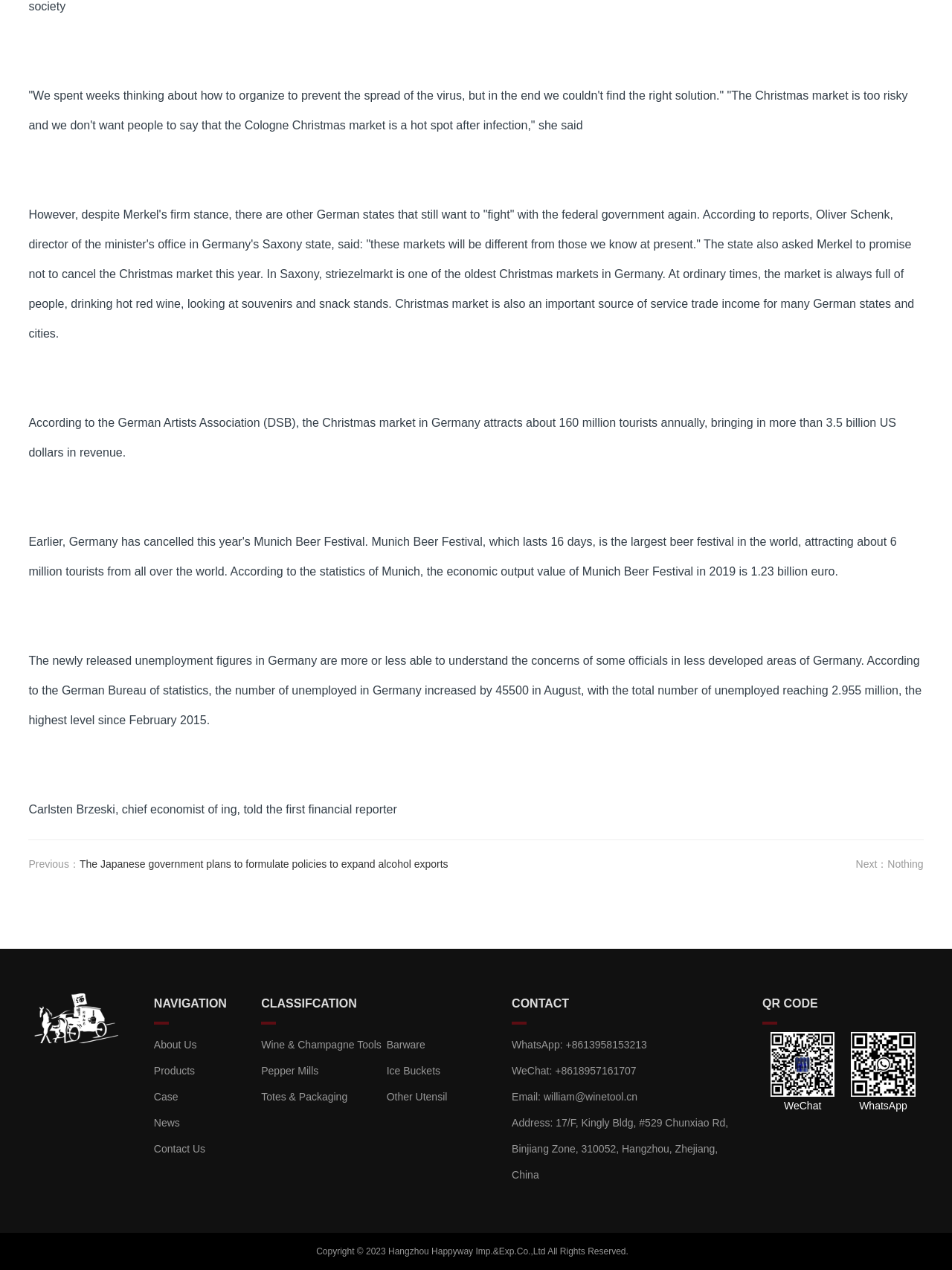Pinpoint the bounding box coordinates of the element that must be clicked to accomplish the following instruction: "Click the 'The Japanese government plans to formulate policies to expand alcohol exports' link". The coordinates should be in the format of four float numbers between 0 and 1, i.e., [left, top, right, bottom].

[0.083, 0.676, 0.471, 0.685]